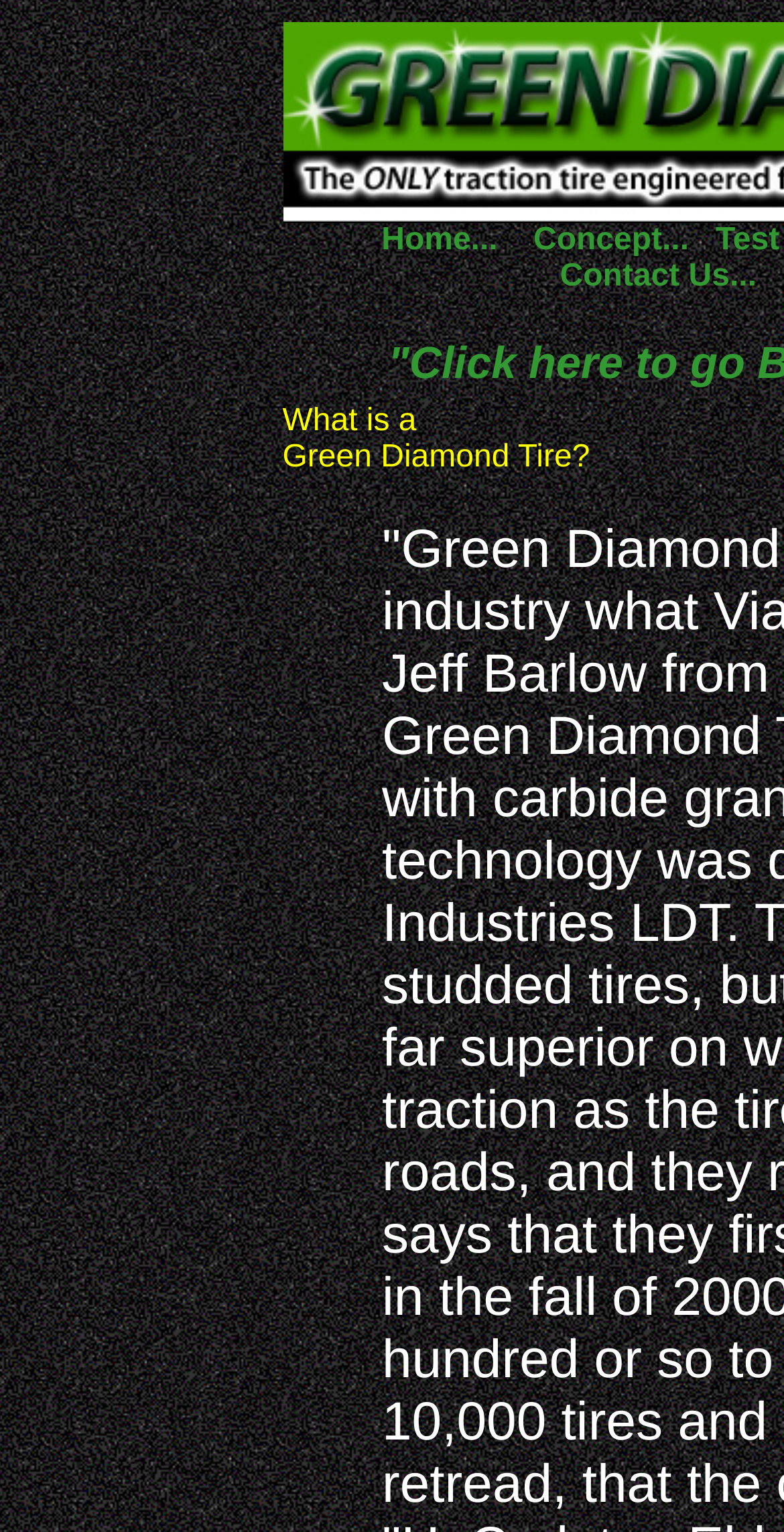Please reply with a single word or brief phrase to the question: 
What is the first menu item?

Home